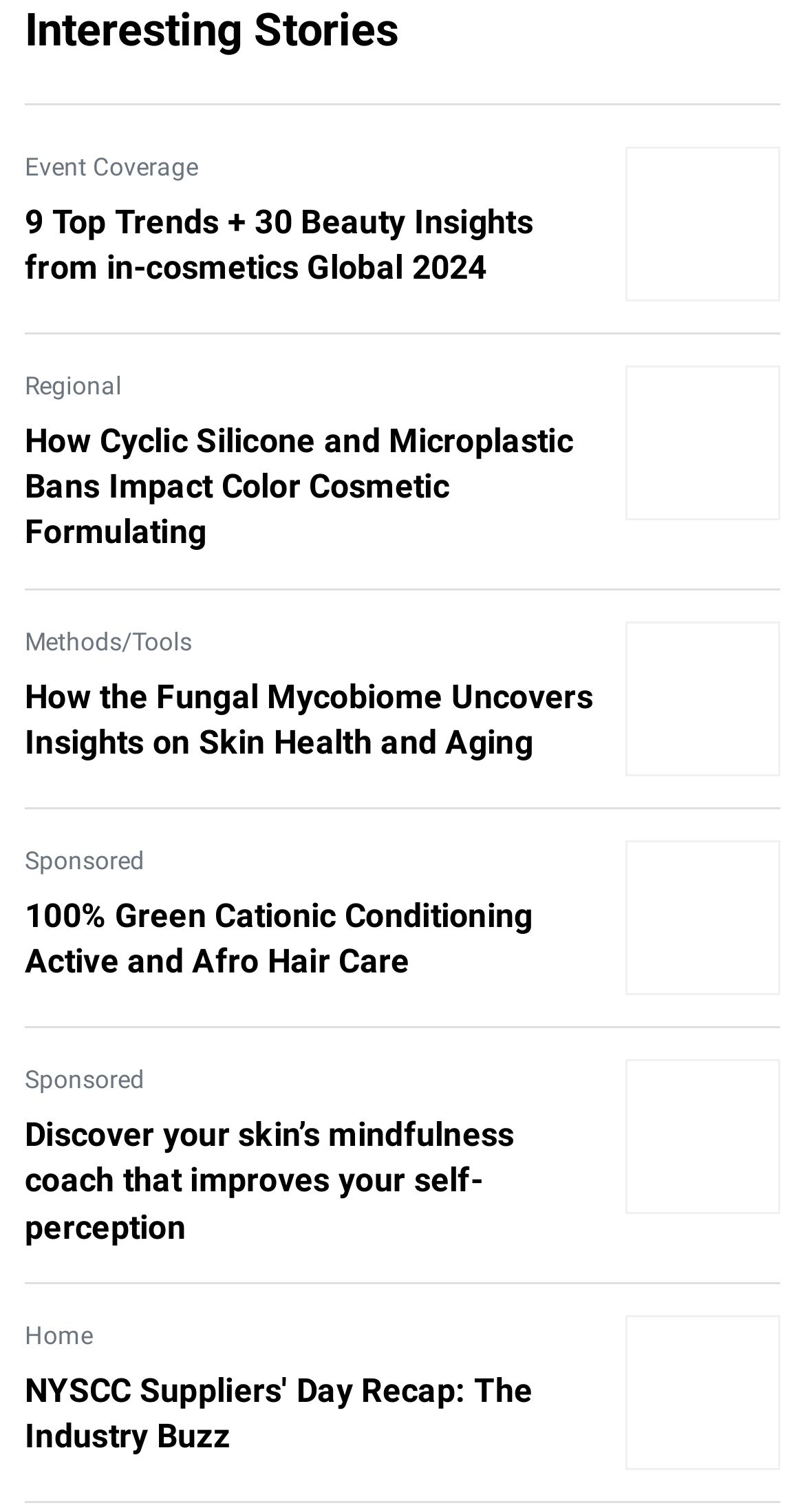Find the bounding box coordinates of the area to click in order to follow the instruction: "Learn about How Cyclic Silicone and Microplastic Bans Impact Color Cosmetic Formulating".

[0.031, 0.277, 0.746, 0.368]